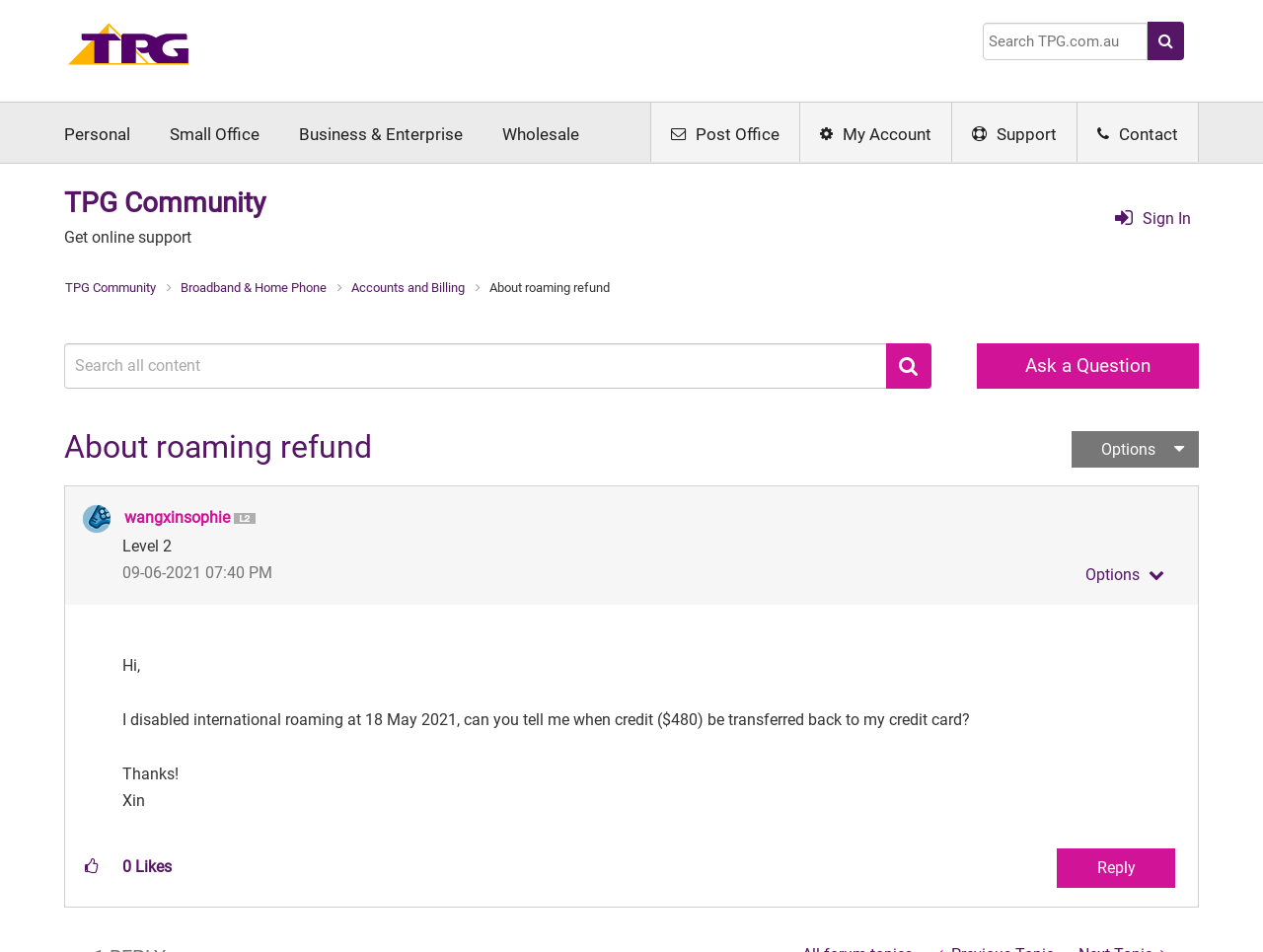Provide an in-depth caption for the elements present on the webpage.

This webpage is a forum post on the TPG Community website, specifically about roaming refunds. At the top, there is a navigation bar with links to "Home", "Personal", "Small Office", "Business & Enterprise", "Wholesale", "Post Office", "My Account", "Support", and "Contact". Below the navigation bar, there is a search box and a button with a magnifying glass icon.

On the left side, there is a section with links to "TPG Community", "Broadband & Home Phone", "Accounts and Billing", and "About roaming refund", which is currently disabled. Above this section, there is a heading that reads "TPG Community" and a link to "Get online support".

The main content of the page is a forum post with a heading that reads "About roaming refund". The post is from a user named "wangxinsophie" and has a profile picture and a level indicator. The post was made on June 9, 2021, at 7:40 PM. The content of the post is a question about when a credit of $480 will be transferred back to the user's credit card after disabling international roaming.

Below the post, there are buttons to show post options, reply to the post, and give kudos to the post. There is also a display of the number of kudos the post has received, which is currently zero.